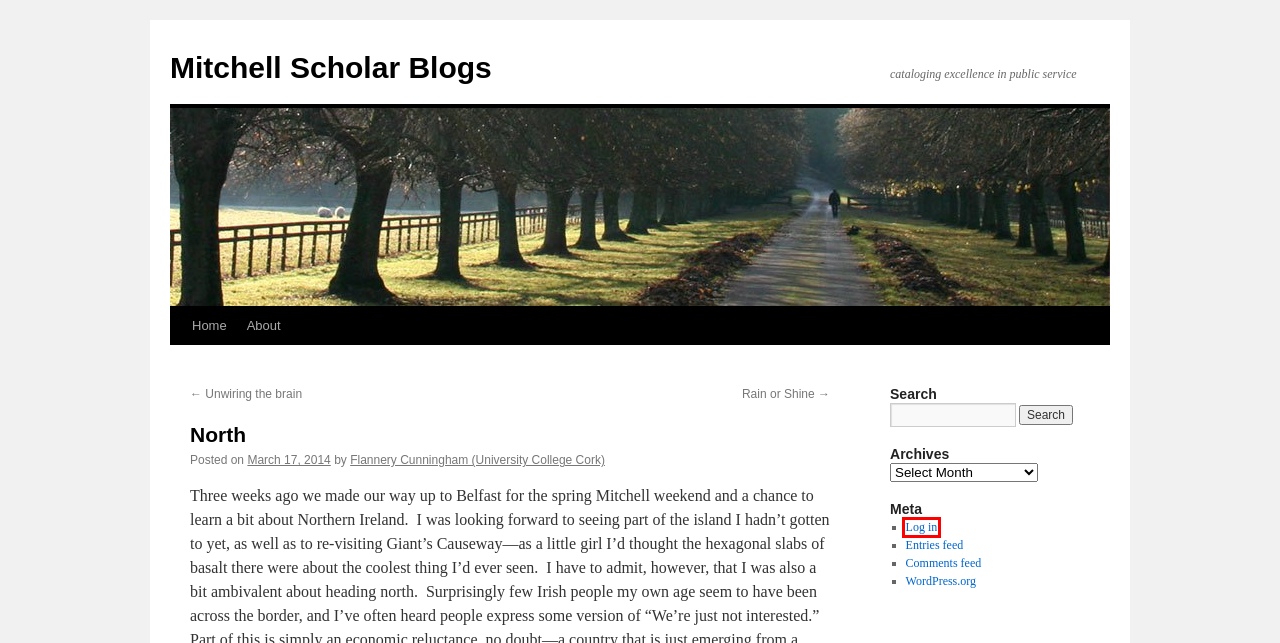You have a screenshot showing a webpage with a red bounding box around a UI element. Choose the webpage description that best matches the new page after clicking the highlighted element. Here are the options:
A. Flannery Cunningham (University College Cork) | Mitchell Scholar Blogs
B. About | Mitchell Scholar Blogs
C. Blog Tool, Publishing Platform, and CMS – WordPress.org
D. Comments for Mitchell Scholar Blogs
E. Log In ‹ Mitchell Scholar Blogs — WordPress
F. Mitchell Scholar Blogs | cataloging excellence in public service
G. Rain or Shine | Mitchell Scholar Blogs
H. Mitchell Scholar Blogs

E